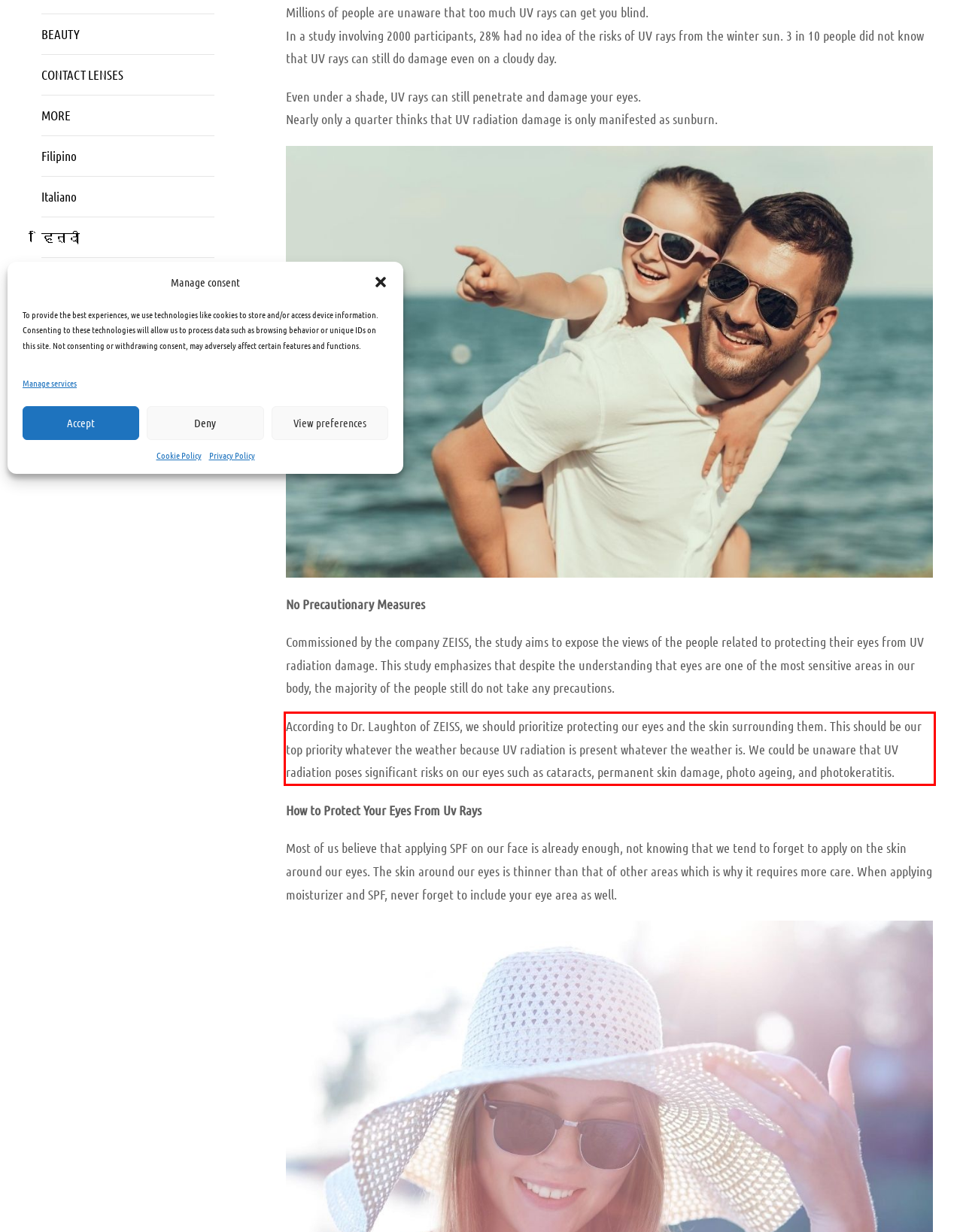Please extract the text content from the UI element enclosed by the red rectangle in the screenshot.

According to Dr. Laughton of ZEISS, we should prioritize protecting our eyes and the skin surrounding them. This should be our top priority whatever the weather because UV radiation is present whatever the weather is. We could be unaware that UV radiation poses significant risks on our eyes such as cataracts, permanent skin damage, photo ageing, and photokeratitis.